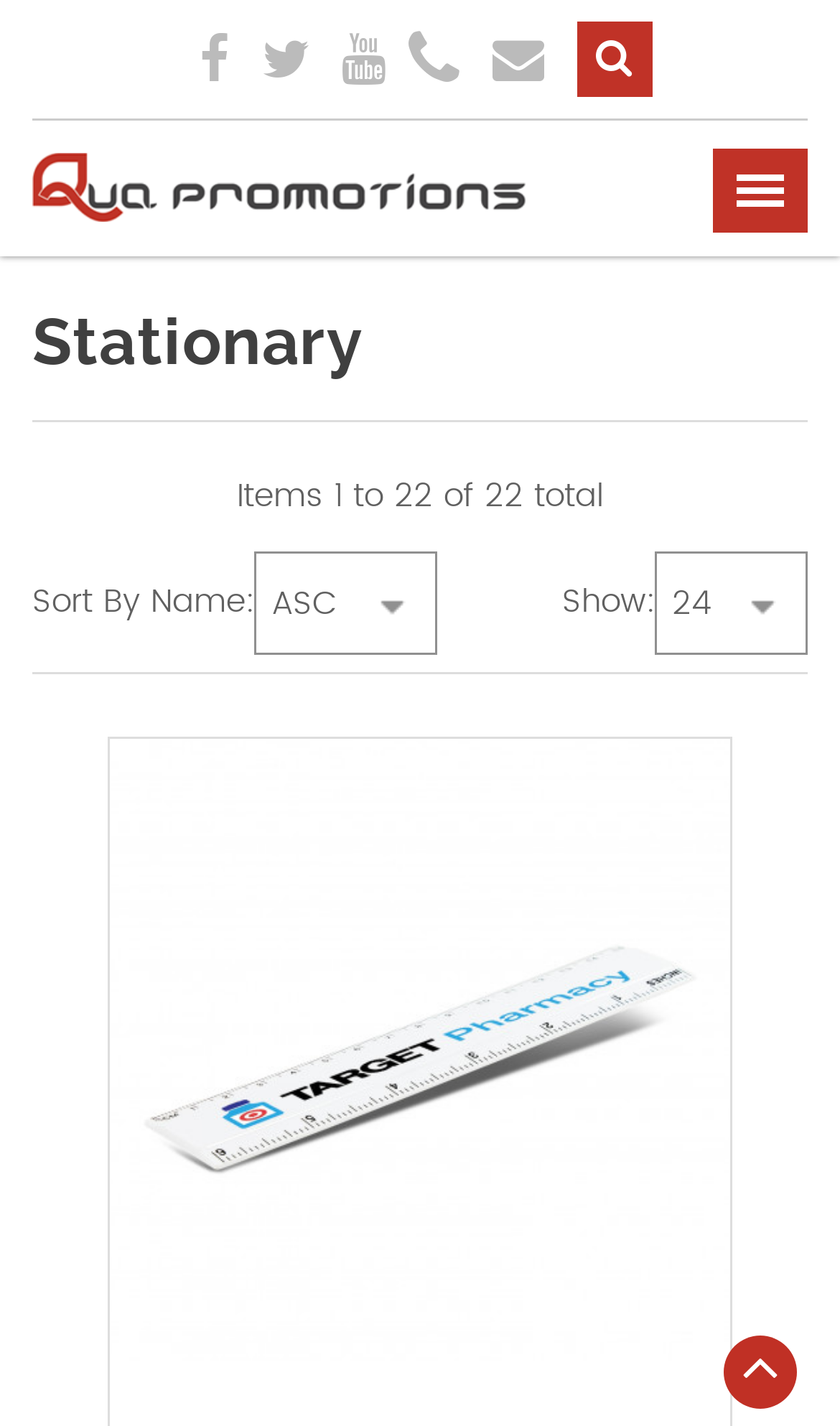What is the product name of the first item?
Look at the image and respond to the question as thoroughly as possible.

The product name of the first item can be found in the link text '15cm Mini Ruler – 100420' which is located below the sorting options.